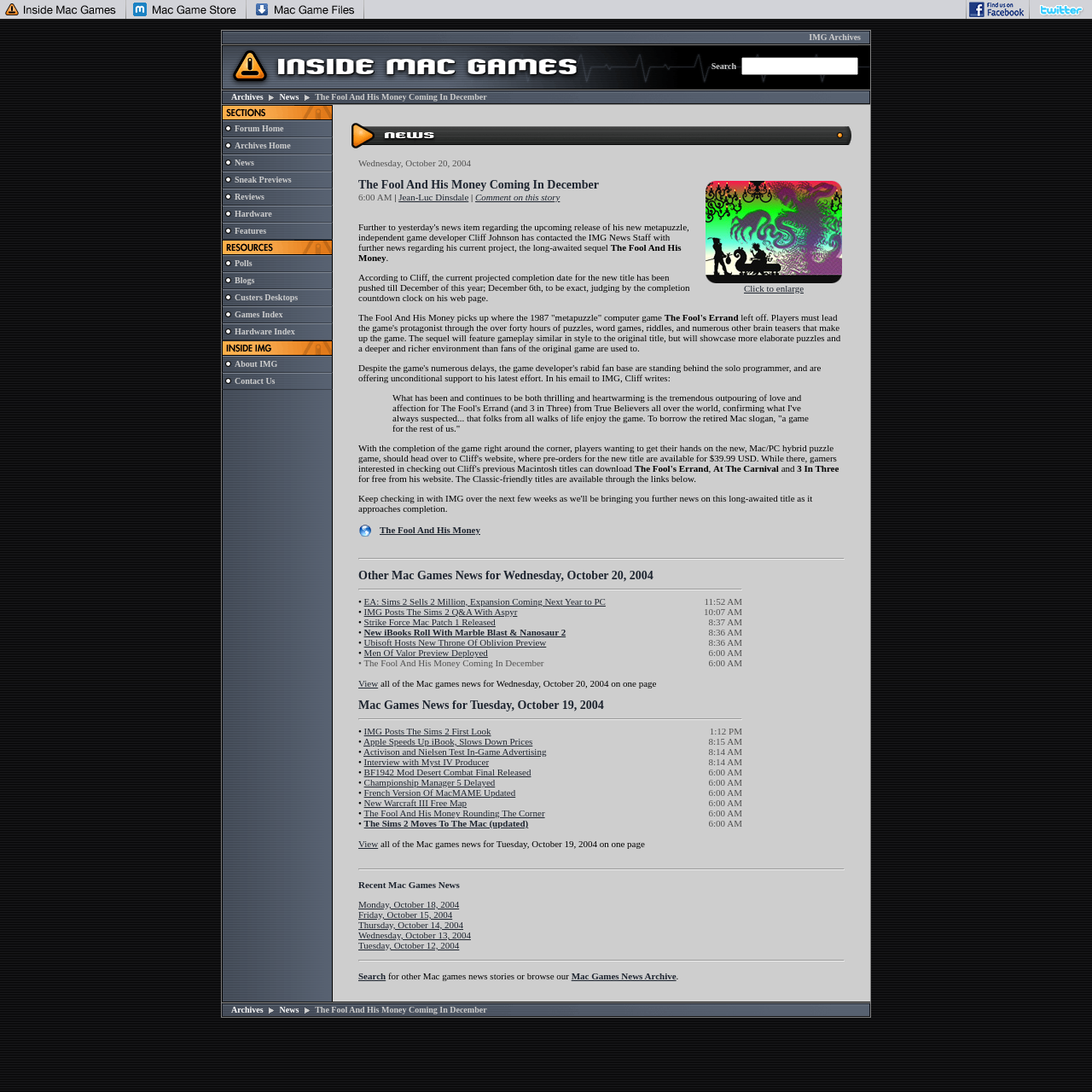What is the name of the game mentioned in the news?
Provide a detailed answer to the question using information from the image.

The question can be answered by looking at the text content of the webpage, specifically the title of the news article, which mentions 'The Fool And His Money Coming In December'.